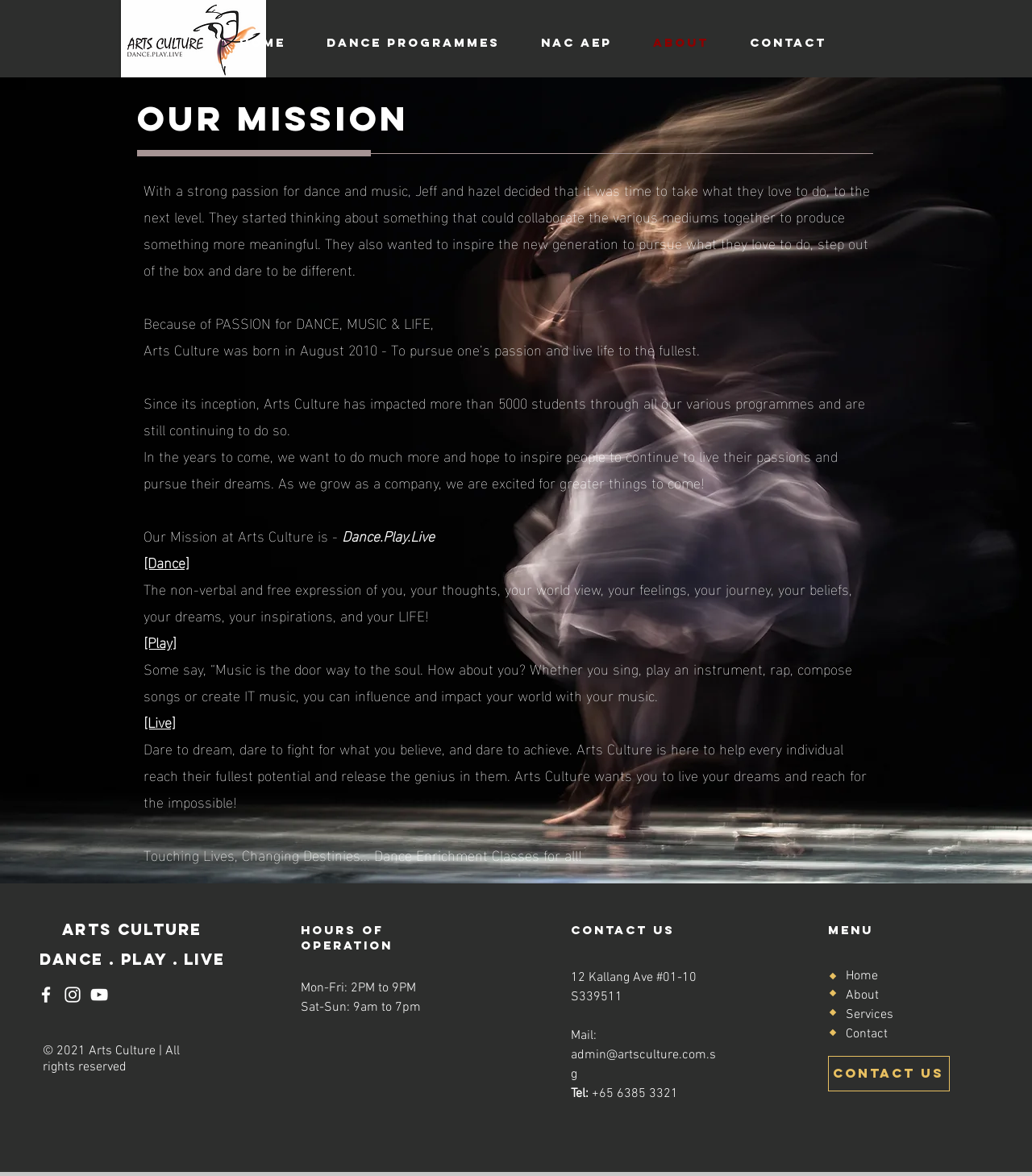What are the social media platforms linked on the webpage?
Please answer the question as detailed as possible.

The social media platforms linked on the webpage can be found in the 'Social Bar' section at the bottom of the webpage. The section contains links to Facebook, Instagram, and YouTube, each represented by an icon.